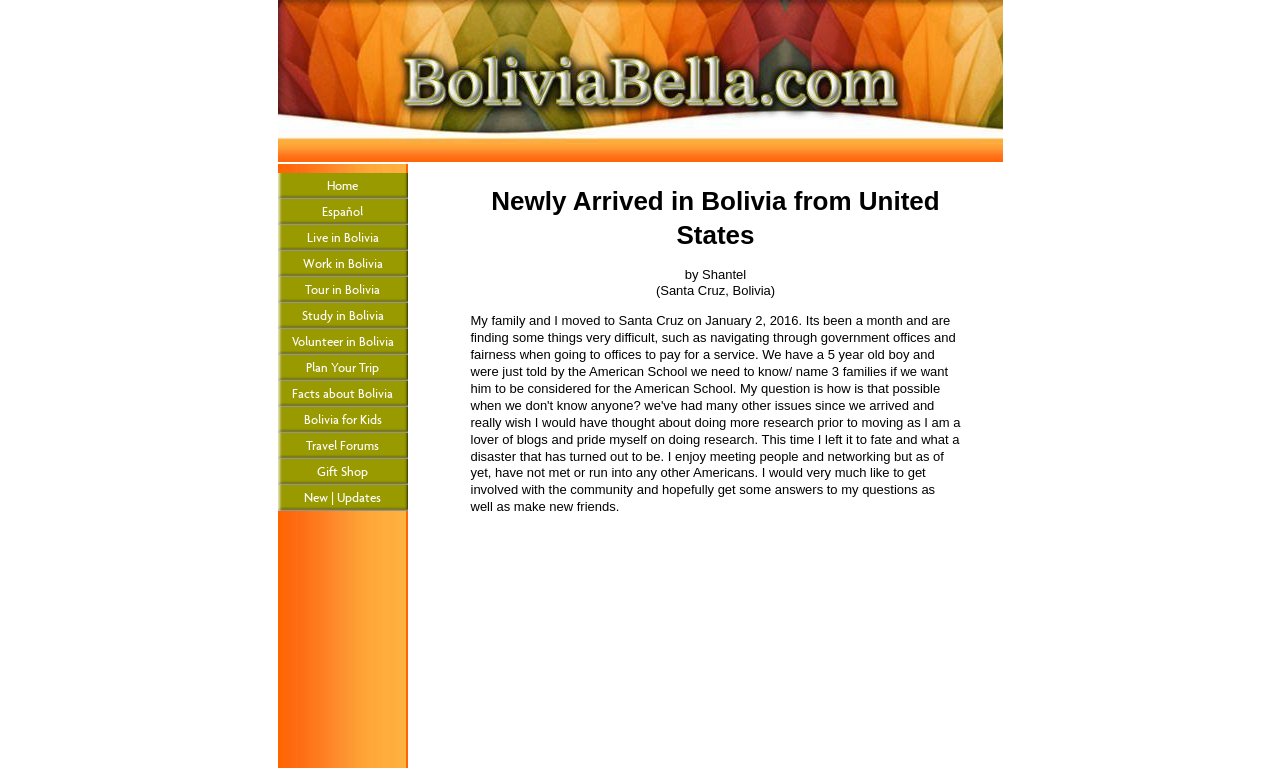Generate a thorough caption that explains the contents of the webpage.

The webpage appears to be a personal blog or journal, with the title "Newly Arrived in Bolivia from United States" prominently displayed at the top. Below the title, the author's name "Shantel" is mentioned, along with the location "Santa Cruz, Bolivia" in parentheses.

To the left of the title, there is a vertical menu with 12 links, including "Home", "Español", "Live in Bolivia", "Work in Bolivia", and others. These links are stacked on top of each other, with "Home" at the top and "New | Updates" at the bottom.

The content of the webpage is not immediately apparent, but the title and author information suggest that it may be a personal account of the author's experiences living in Bolivia. The meta description mentions the author's family moving to Santa Cruz on January 2, 2016, and finding some things difficult, such as navigating through government.